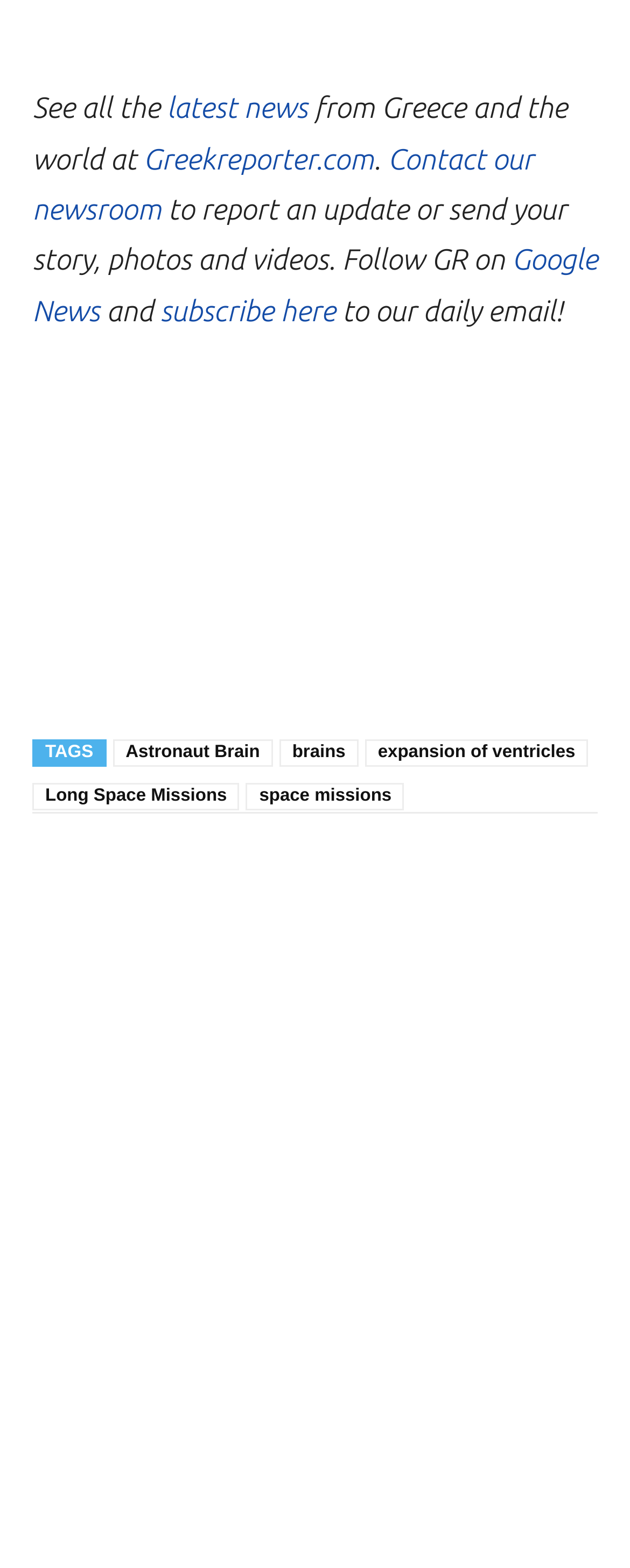What organization supports Greek news?
Using the details shown in the screenshot, provide a comprehensive answer to the question.

The organization that supports Greek news can be found in the image element with the text 'The Behrakis Foundation supports Greek news' which is located at the bottom of the webpage, indicating that it is the organization that supports Greek news.